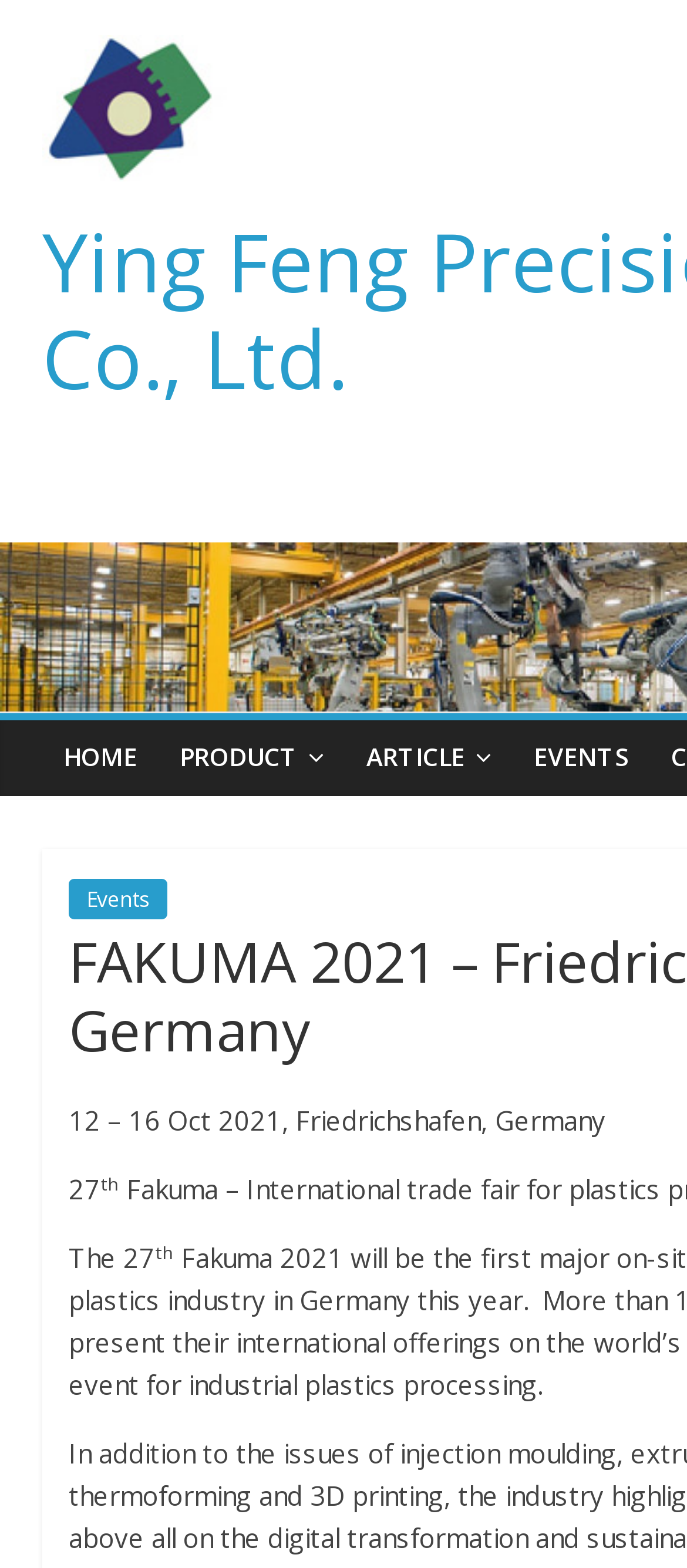Using the information in the image, give a detailed answer to the following question: What is the location of the event?

I found the answer by looking at the text '12 – 16 Oct 2021, Friedrichshafen, Germany' which is located at the coordinates [0.1, 0.703, 0.882, 0.726]. This text is describing the event, and it mentions the location as Friedrichshafen, Germany.